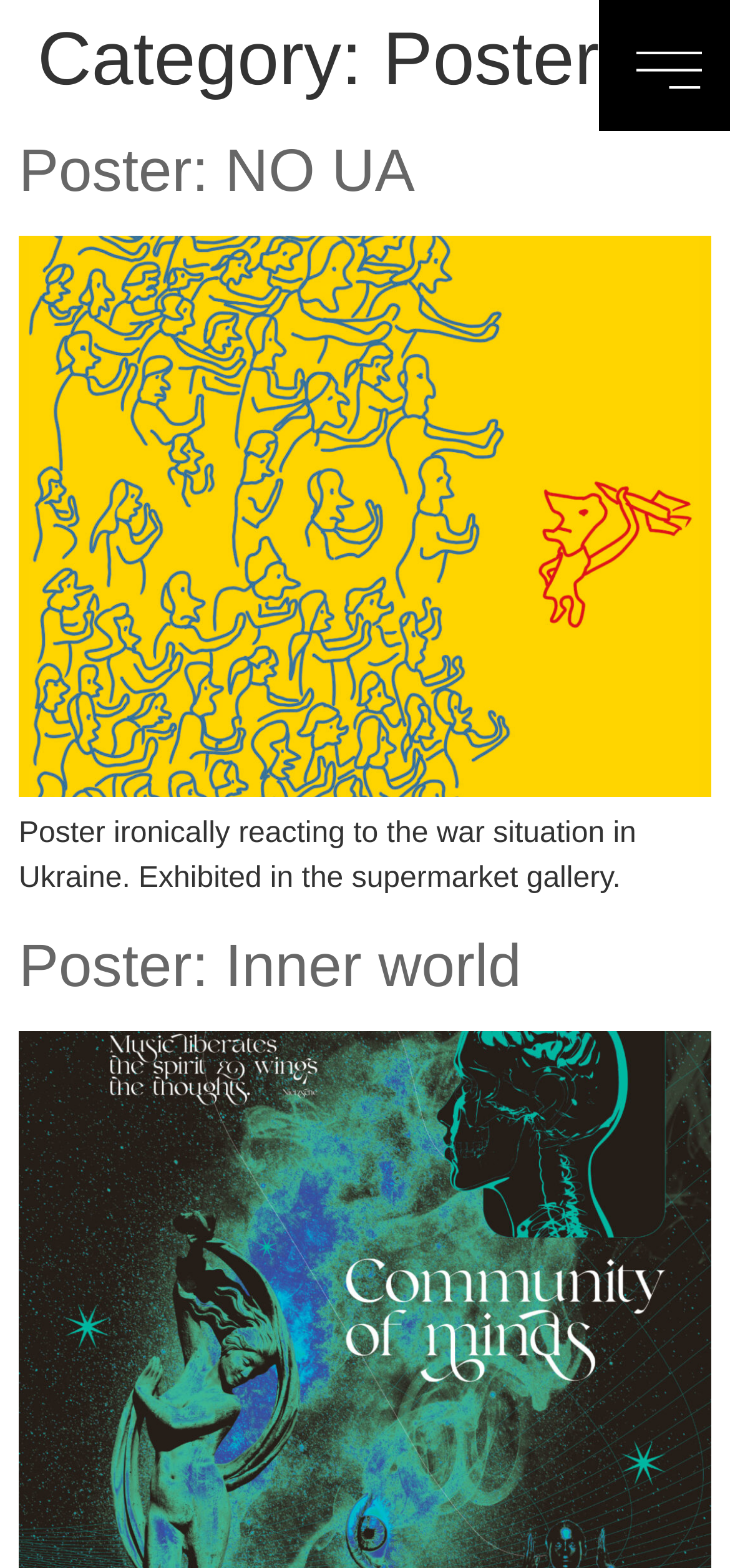What is the theme of the first poster?
Please provide a single word or phrase answer based on the image.

War situation in Ukraine